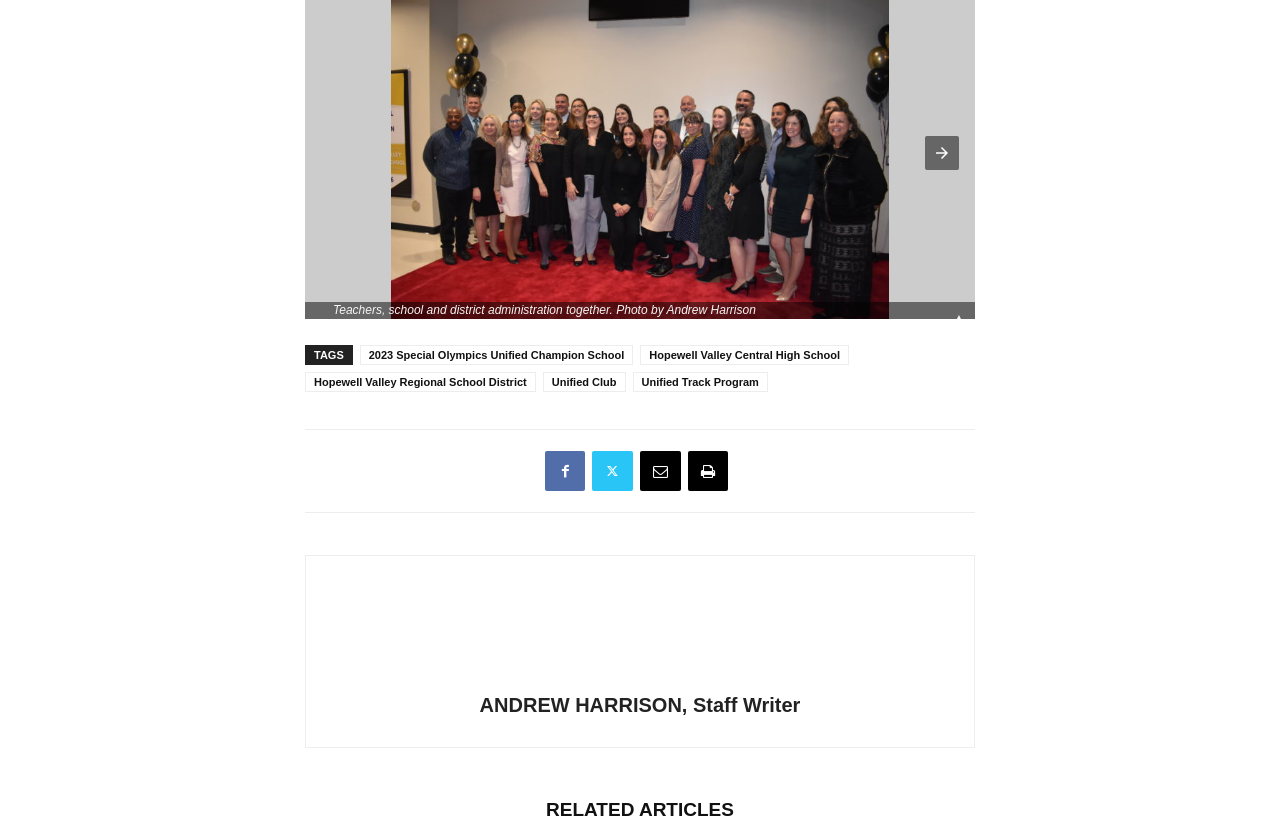Find and provide the bounding box coordinates for the UI element described with: "Email".

[0.5, 0.551, 0.532, 0.6]